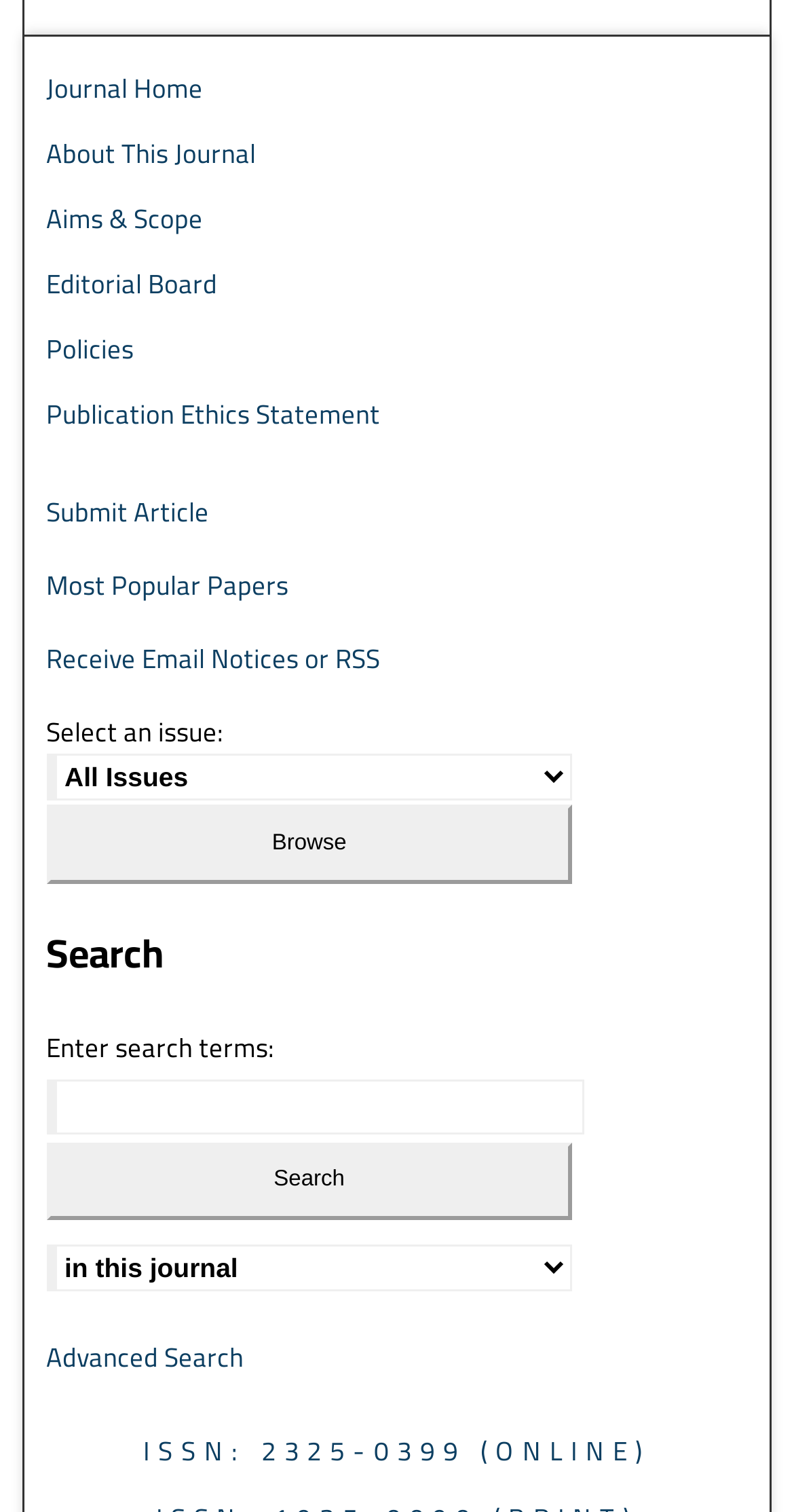Bounding box coordinates are given in the format (top-left x, top-left y, bottom-right x, bottom-right y). All values should be floating point numbers between 0 and 1. Provide the bounding box coordinate for the UI element described as: Receive Email Notices or RSS

[0.058, 0.411, 0.942, 0.46]